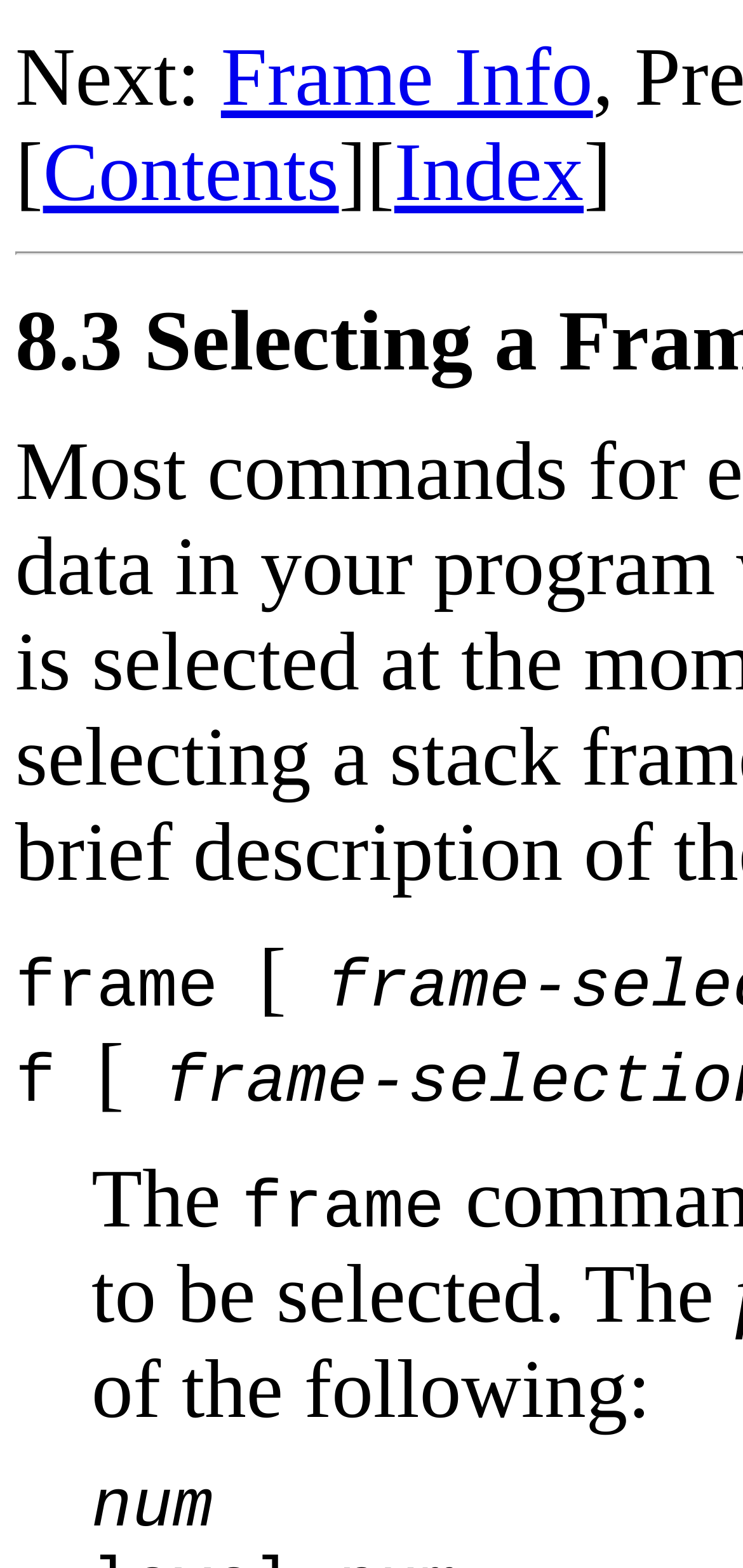Determine the bounding box coordinates of the UI element described by: "Frame Info".

[0.297, 0.021, 0.798, 0.079]